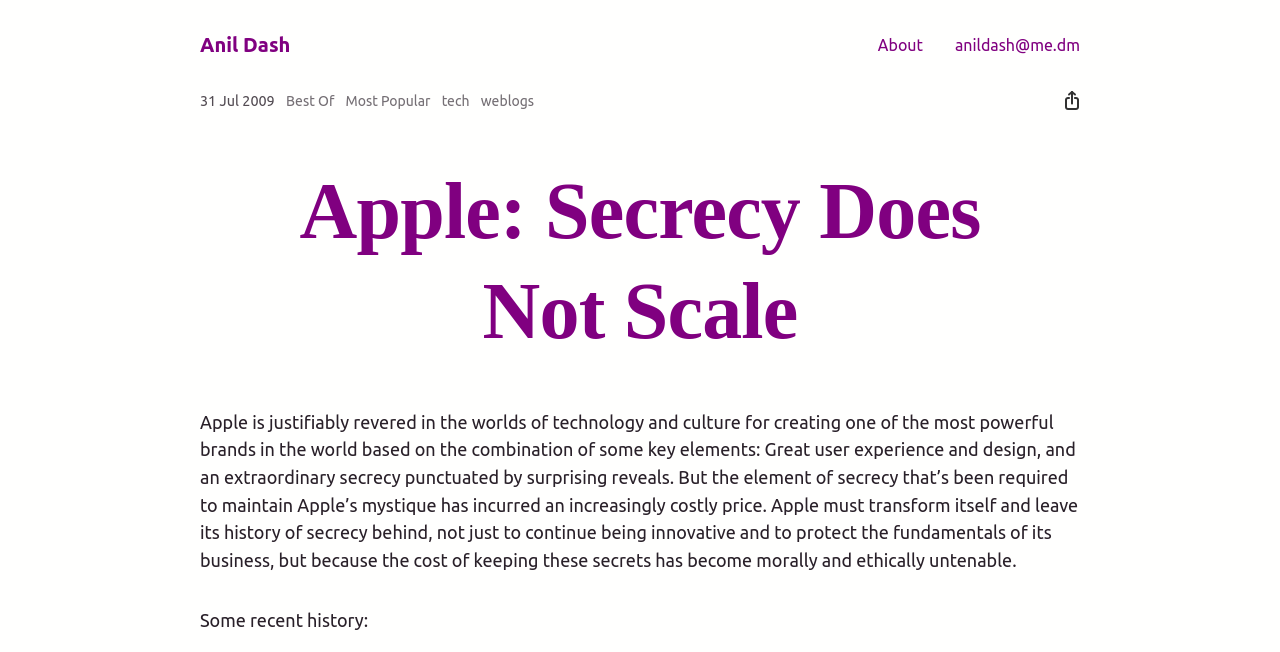Give a succinct answer to this question in a single word or phrase: 
What is the topic of this blog post?

Apple and secrecy